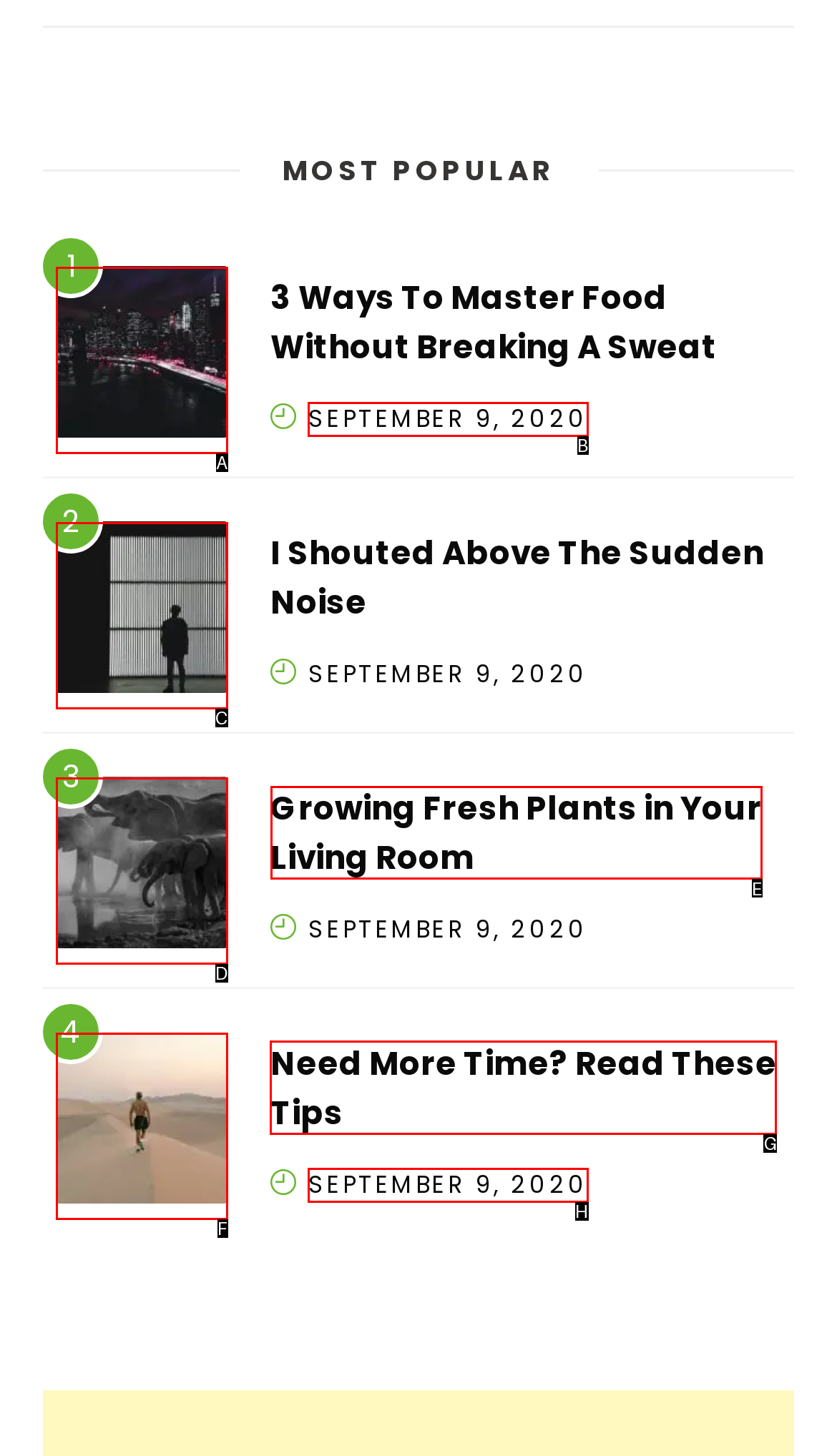Which lettered option should be clicked to perform the following task: click the link to read 'Need More Time? Read These Tips'
Respond with the letter of the appropriate option.

G